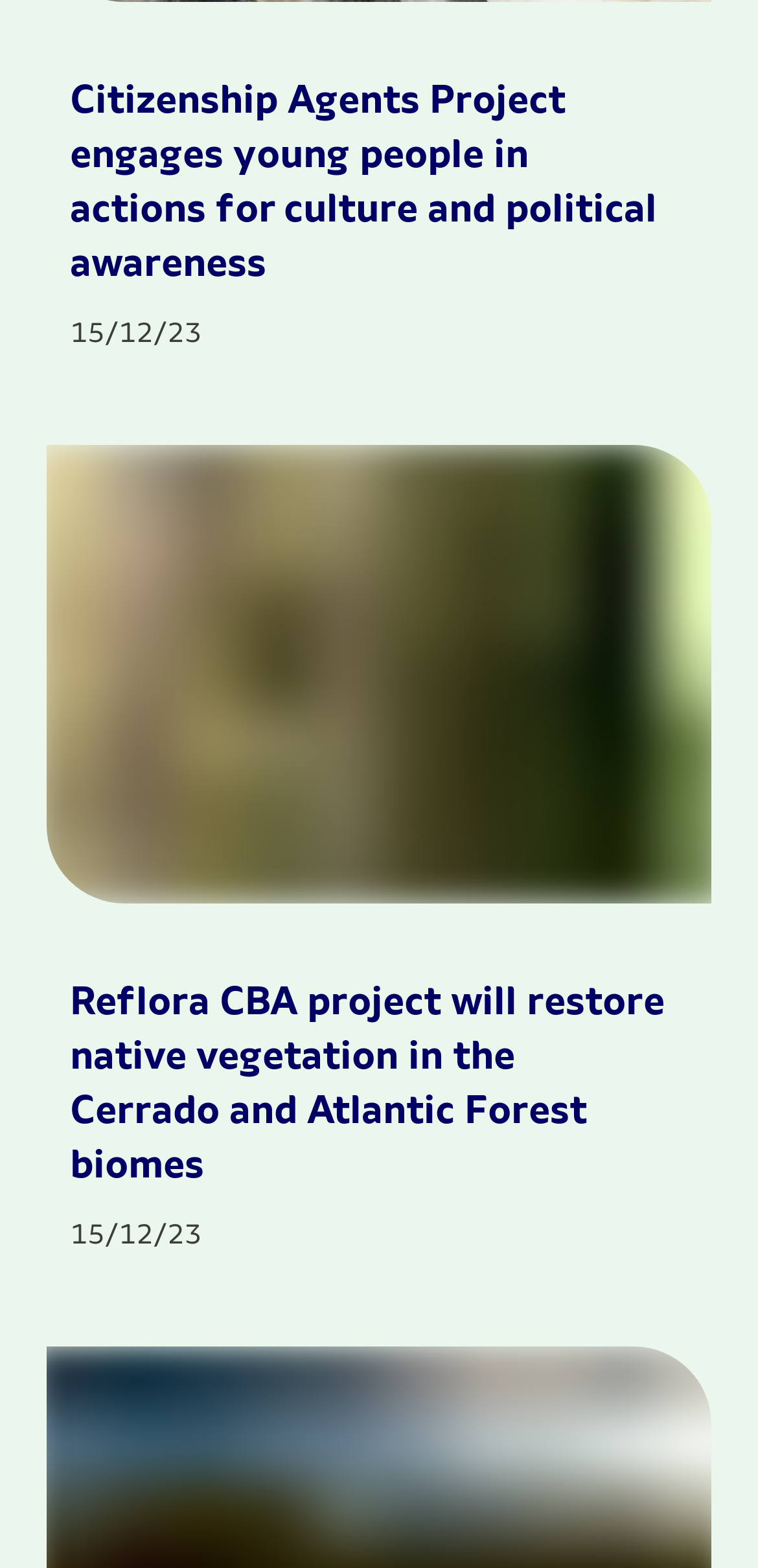What is the topic of the first article?
Using the visual information, answer the question in a single word or phrase.

Culture and political awareness